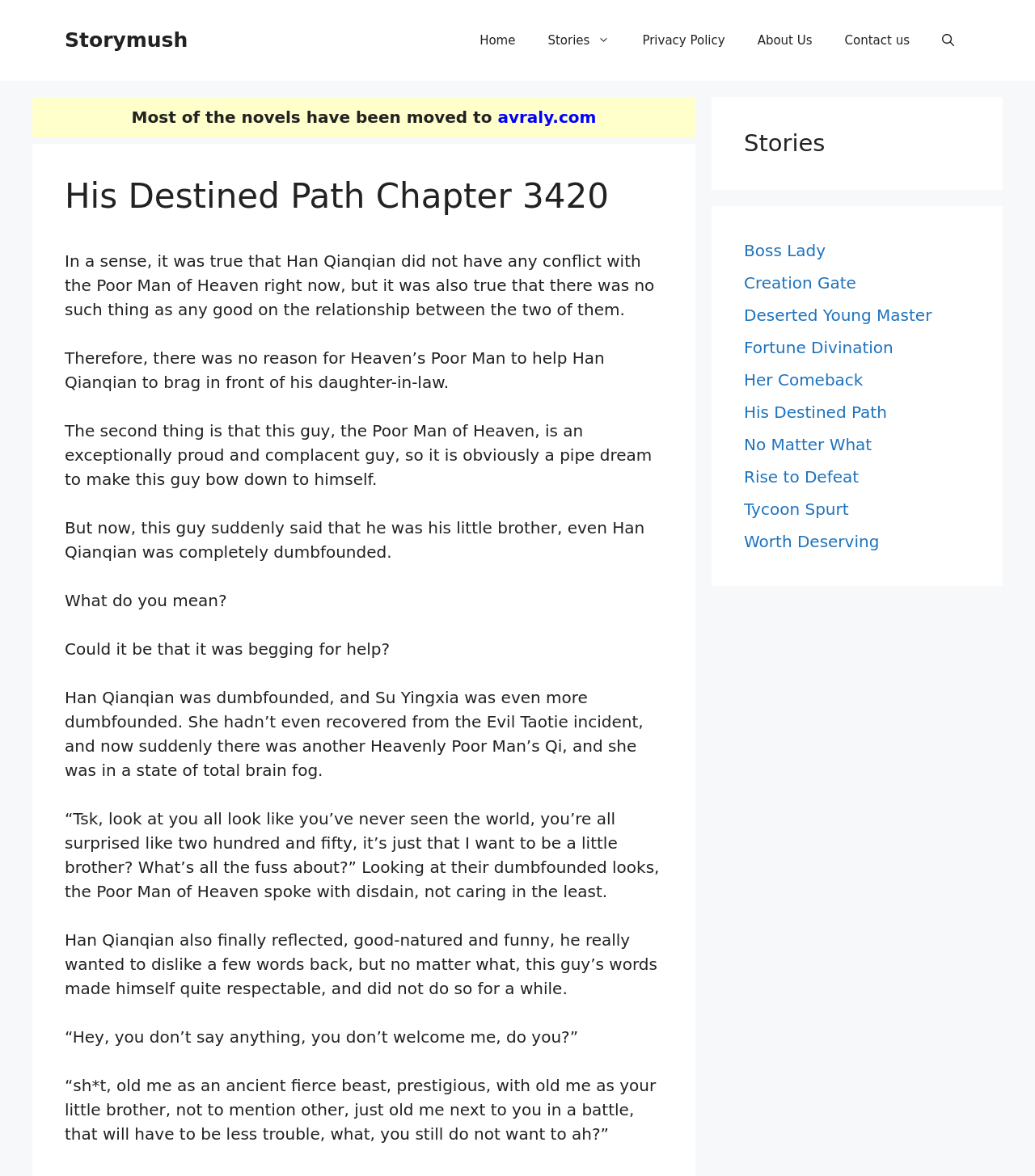Identify the bounding box coordinates of the region that should be clicked to execute the following instruction: "Open the search".

[0.895, 0.014, 0.938, 0.055]